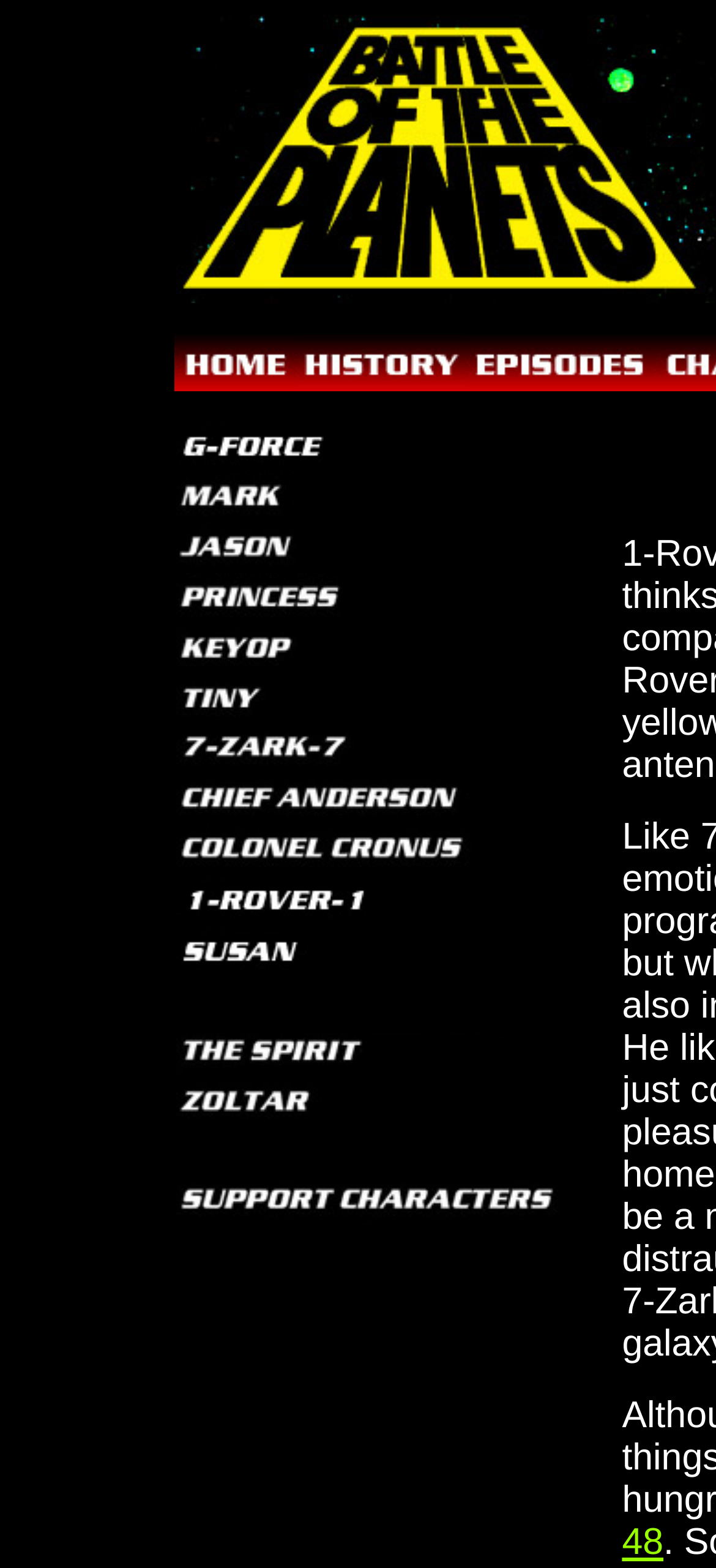Is there a number on the last link?
Utilize the image to construct a detailed and well-explained answer.

I examined the last link and found that it contains the number '48'.